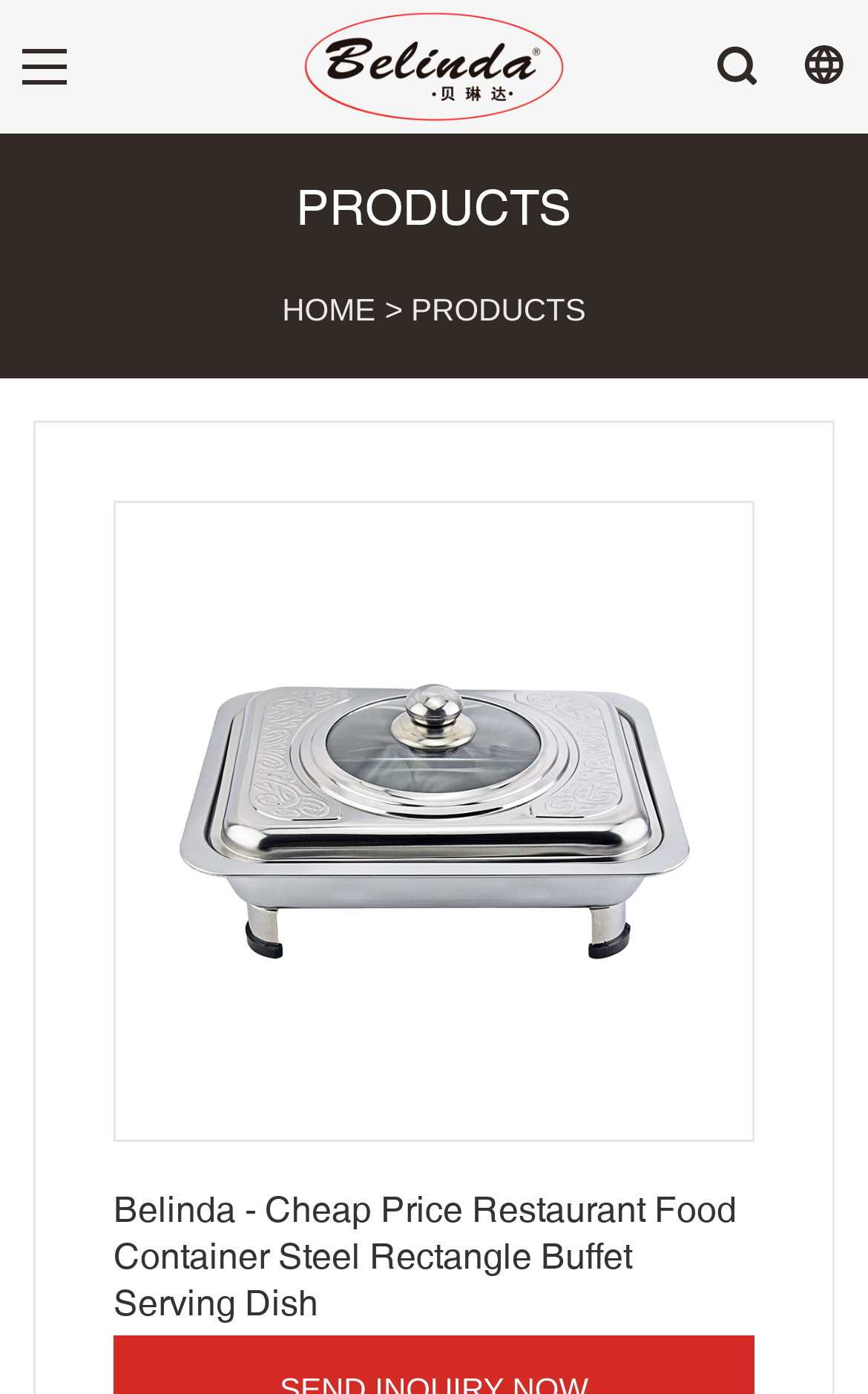Given the element description alt="Belinda", specify the bounding box coordinates of the corresponding UI element in the format (top-left x, top-left y, bottom-right x, bottom-right y). All values must be between 0 and 1.

[0.244, 0.006, 0.756, 0.089]